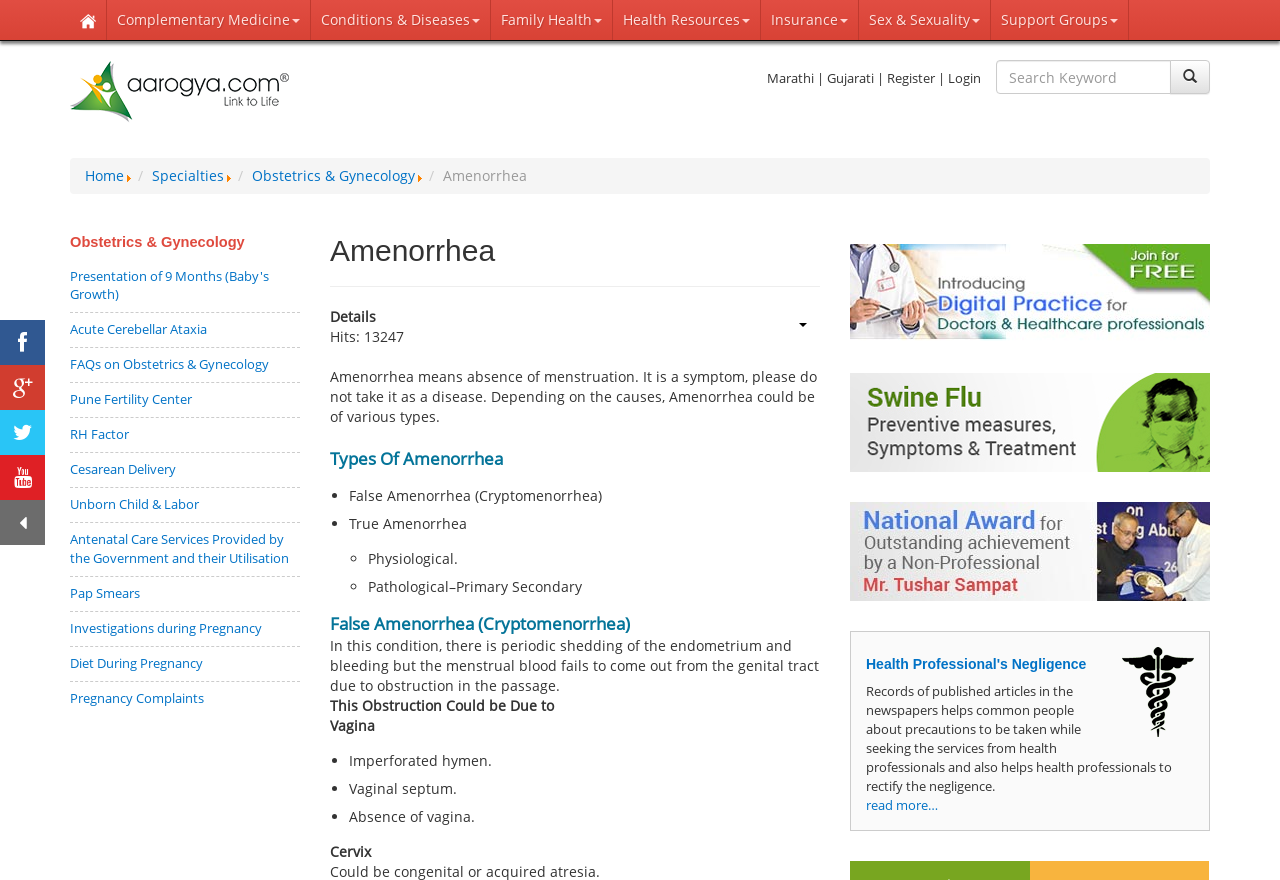Please provide a detailed answer to the question below based on the screenshot: 
What is the purpose of the search box?

The search box is located at the top right corner of the webpage, and its purpose is to allow users to search for specific topics or keywords within the website.